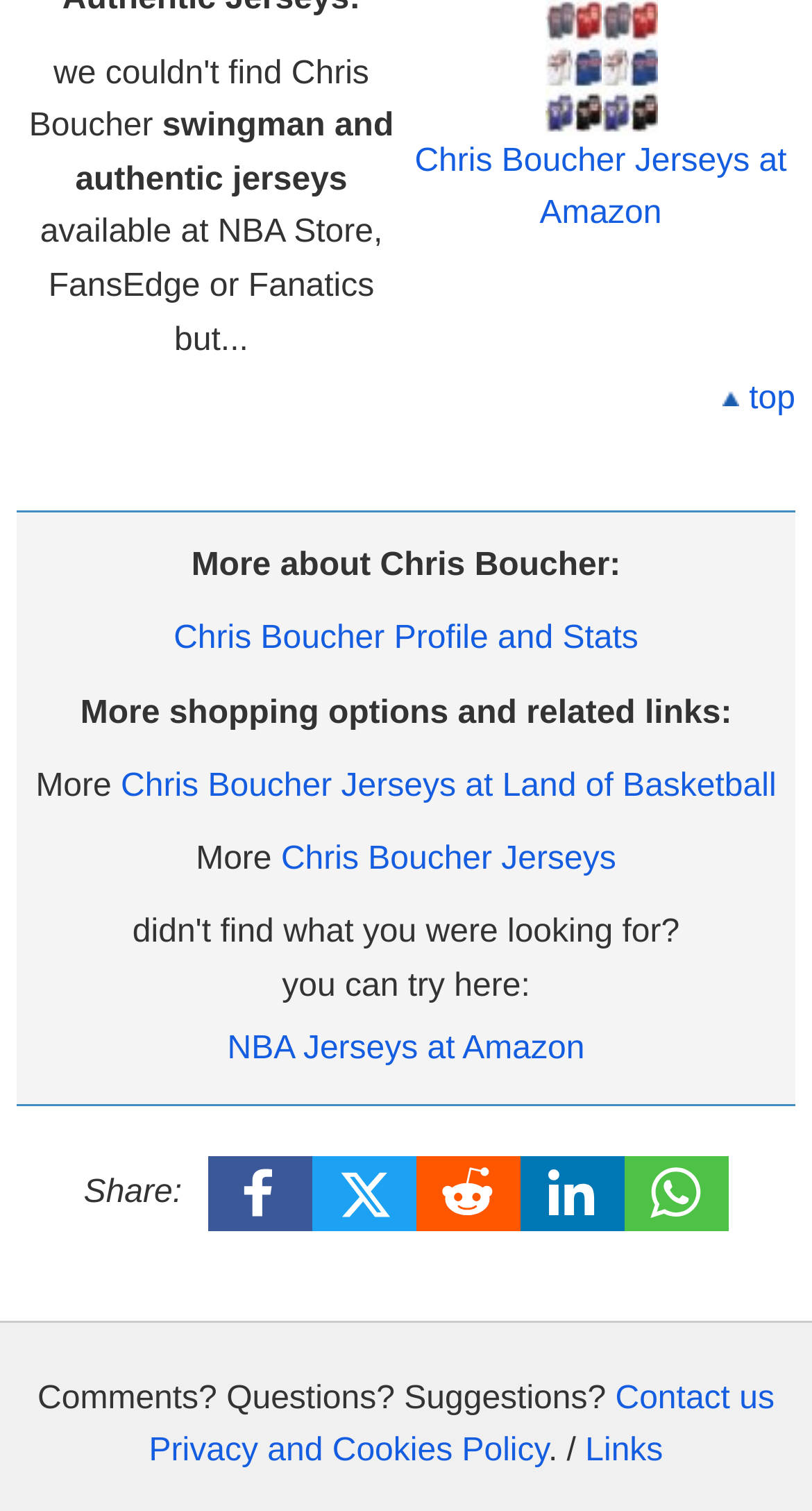Please specify the bounding box coordinates for the clickable region that will help you carry out the instruction: "Click the 'hypnosis st pete' link".

None